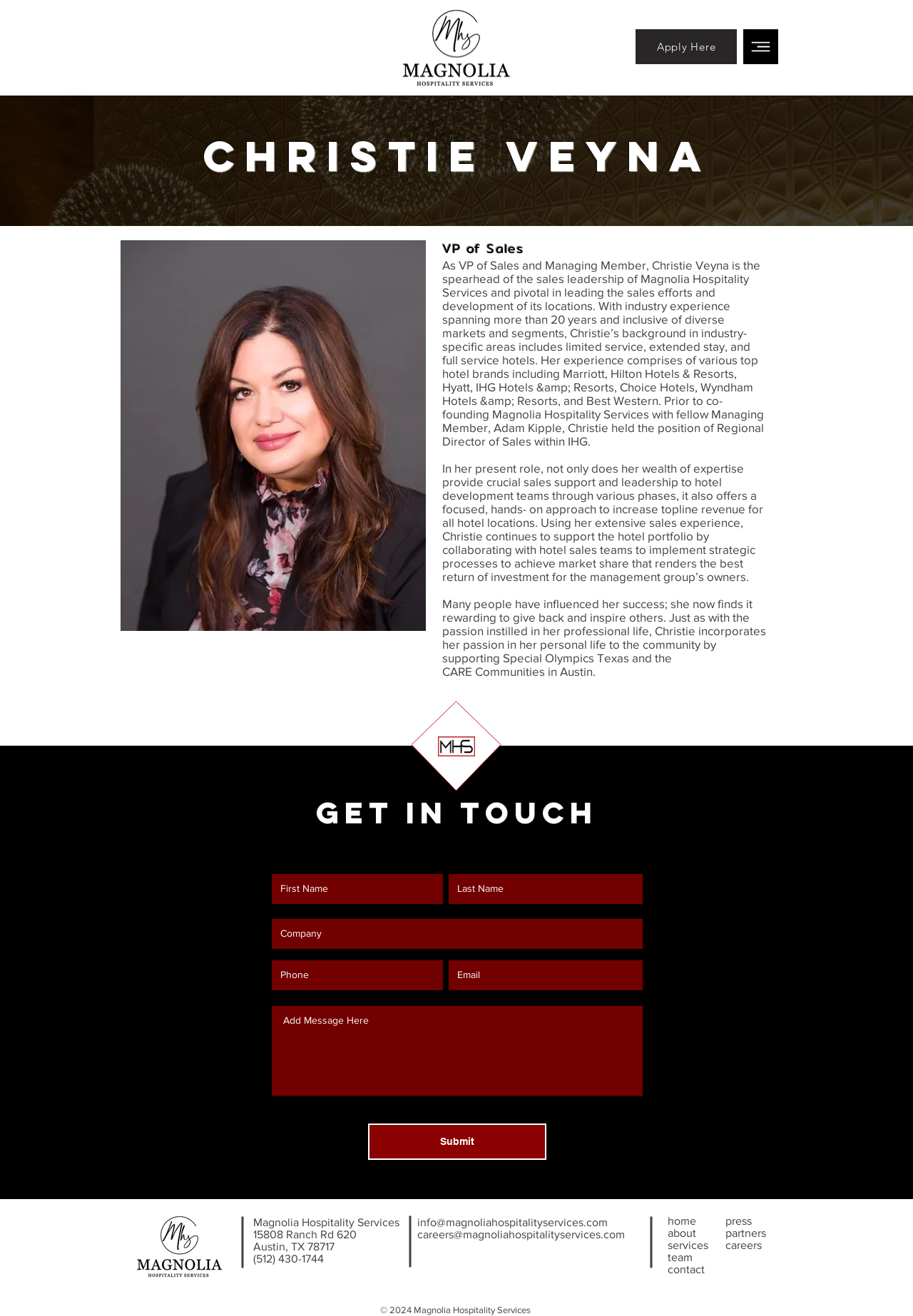Explain in detail what you observe on this webpage.

The webpage is about Magnolia Hospitality Services, a hospitality and hotel management company. At the top, there is an award-winning luxury hotel hospitality logo with a link to the company's website. Next to it, there is a "Apply Here" link and a button with no text.

Below these elements, there is a main section that takes up most of the page. It starts with a heading "CHRISTIE VEYNA" and an image of Christie Veyna, the VP of Sales and Managing Member of Magnolia Hospitality Services. Underneath, there is a brief description of Christie's role and experience in the hospitality industry.

The main section continues with a series of paragraphs describing Christie's background, including her experience with various top hotel brands and her current role in providing sales support and leadership to hotel development teams. There are also mentions of her community involvement, including supporting Special Olympics Texas and the CARE Communities in Austin.

On the right side of the main section, there is a "GET IN TOUCH" heading followed by a form with text boxes for first name, last name, company, phone, and email. The email text box is required. Below the form, there is a "Submit" button.

At the bottom of the page, there is a section with the company's contact information, including address, phone number, and email addresses for general inquiries and careers. There are also links to various pages on the website, such as home, about, services, team, contact, press, partners, and careers. Finally, there is a copyright notice at the very bottom of the page.